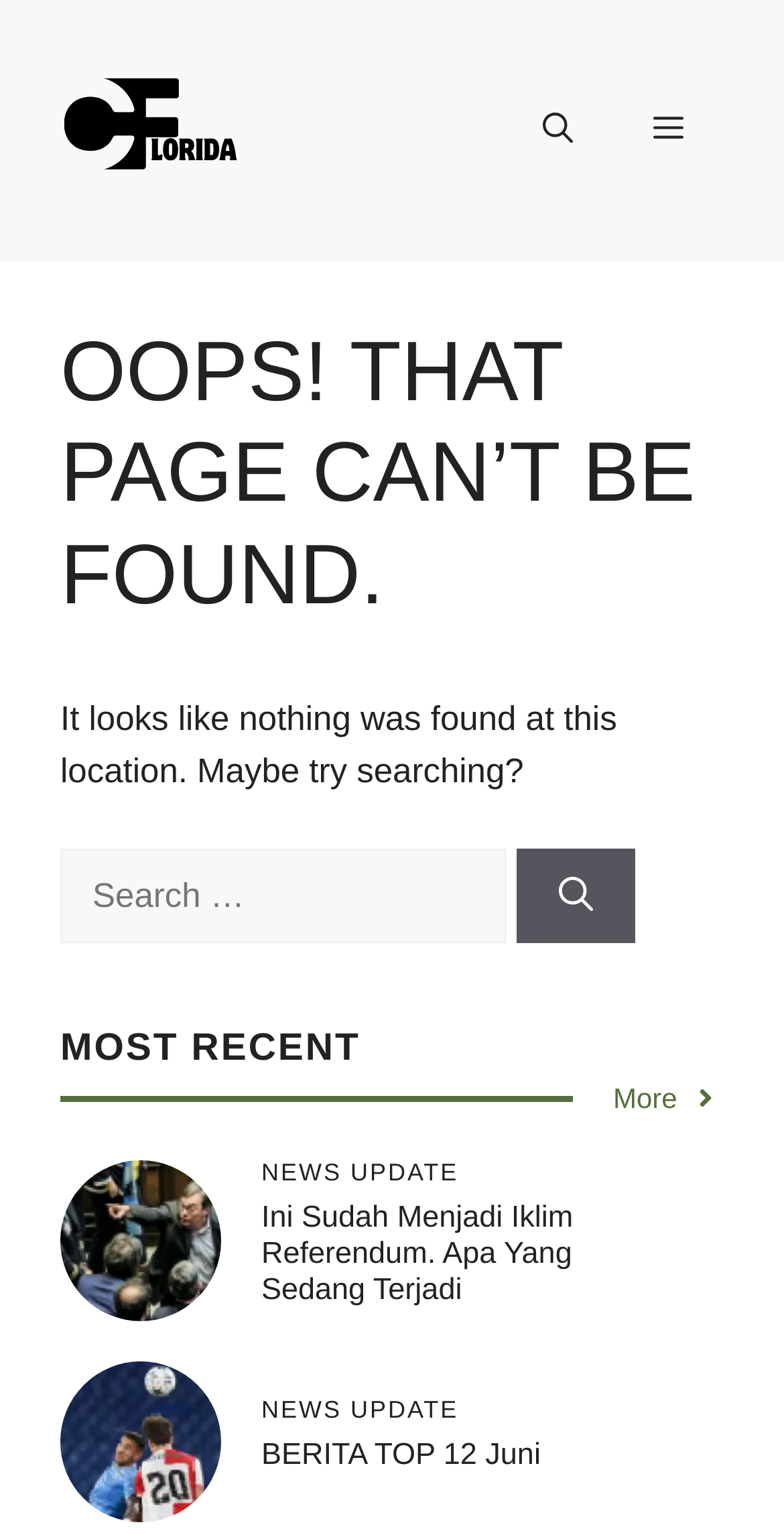Explain the webpage in detail.

This webpage displays a "Page Not Found" error message. At the top, there is a banner with the site's name, "Info TerUptodate ― crusinsouthflorida.com", accompanied by a logo image. Below the banner, there is a navigation section with a mobile toggle button and a menu button.

The main content area is divided into two sections. The first section has a large heading that reads "OOPS! THAT PAGE CAN’T BE FOUND." followed by a paragraph of text explaining that the page was not found and suggesting to try searching. Below this, there is a search box with a "Search" button.

The second section is a list of news updates, with three entries. Each entry has a heading with a title, such as "NEWS UPDATE" or "BERITA TOP 12 Juni", and a link to the corresponding article. There are also two figures, likely images, accompanying the news updates.

At the bottom of the page, there is a link to "MOST RECENT" news, and a "More" link to view additional news updates.